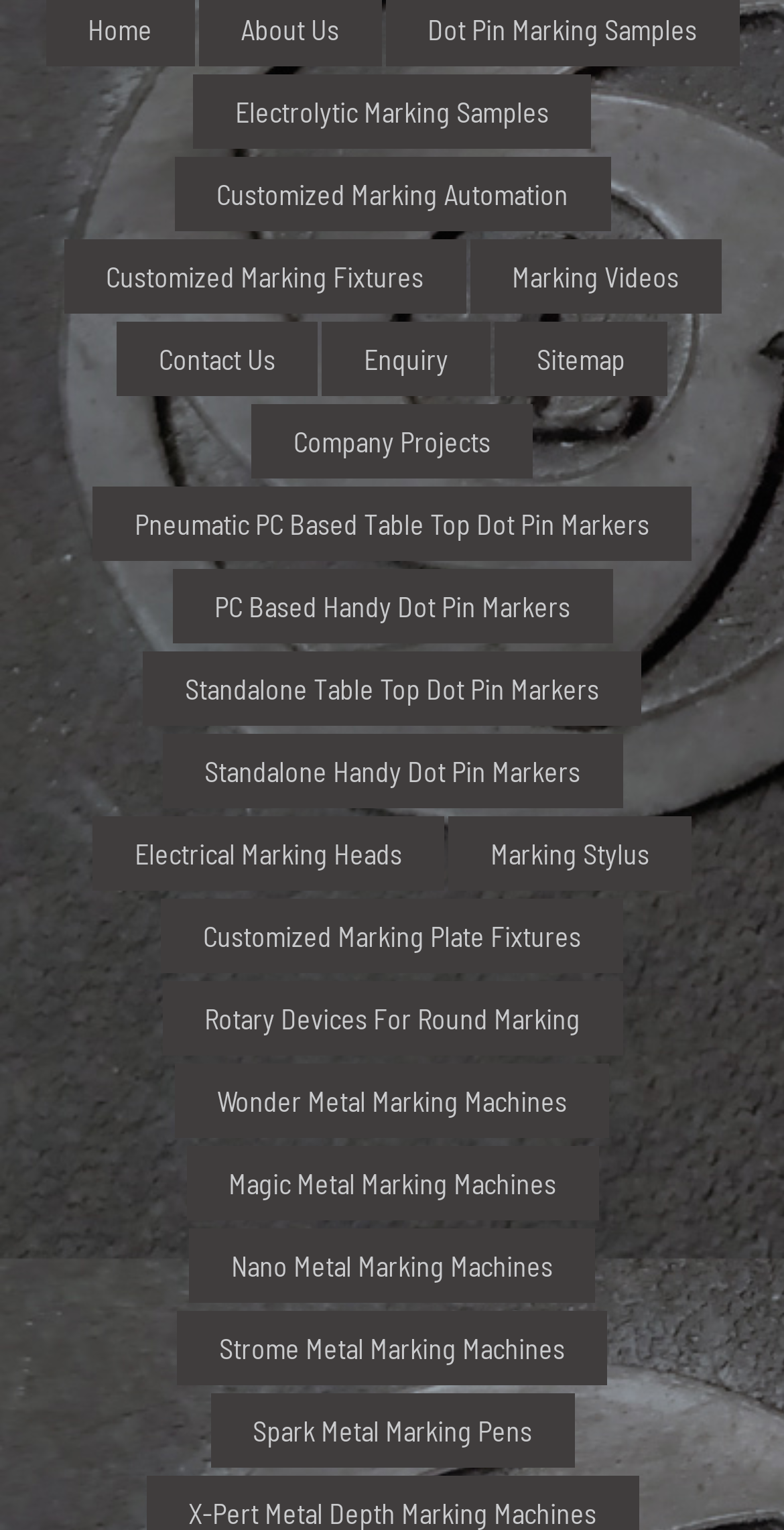What is the first link on the webpage?
Look at the image and respond with a one-word or short phrase answer.

Electrolytic Marking Samples